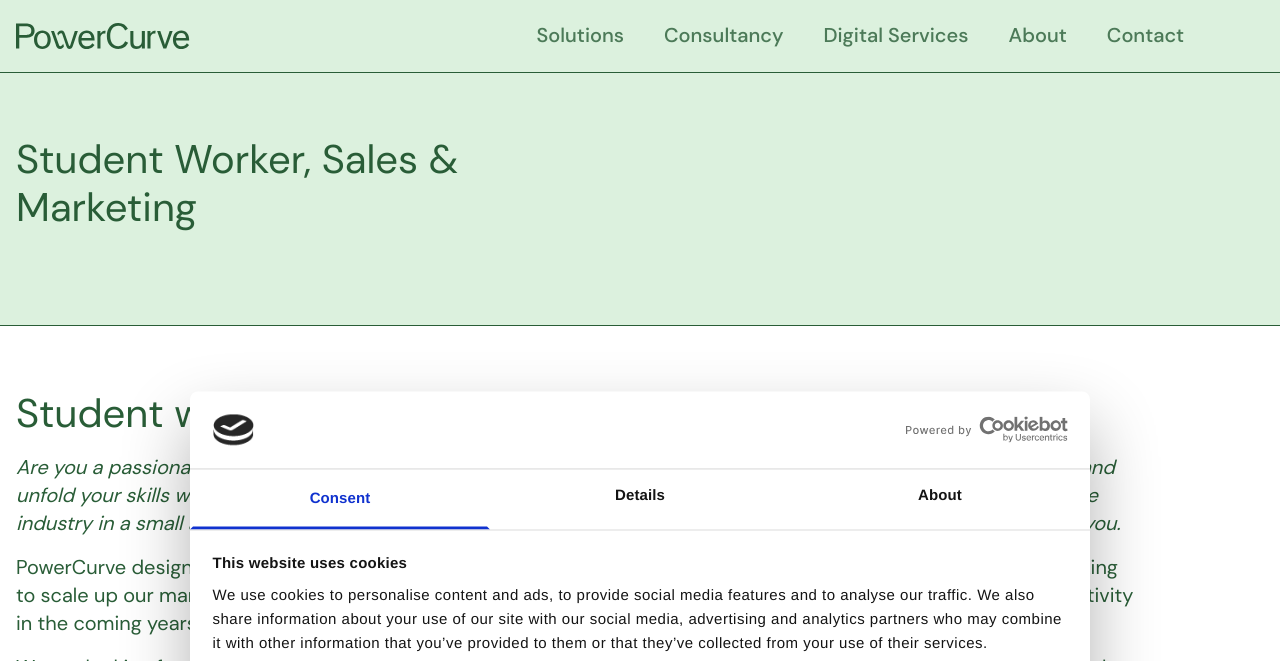Create an in-depth description of the webpage, covering main sections.

The webpage is about a job opportunity for a student worker in Sales and Marketing. At the top left corner, there is a logo image, and next to it, a link to open a new window with the logo. Below the logo, there is a horizontal tab list with three tabs: "Consent", "Details", and "About". The "Consent" tab is currently selected.

Above the tab list, there are several links to different sections of the website, including "Solutions", "Consultancy", "Digital Services", "About", and "Contact". These links are positioned horizontally across the top of the page.

The main content of the page is divided into two sections. The first section has a heading "Student Worker, Sales & Marketing" and a paragraph of text that describes the job opportunity. The text explains that the company is looking for a passionate Sales/Marketing student to join their team and strengthen their skills within Sales and Marketing.

The second section has another heading "Student worker, Sales & Marketing" and a longer paragraph of text that provides more details about the company and the job opportunity. The company, PowerCurve, designs, manufactures, and sells aerodynamic upgrade solutions for wind turbines worldwide and is looking to scale up their marketing and sales team.

At the very top of the page, there is a small link to an unknown destination, and at the bottom of the page, there is a heading "This website uses cookies".